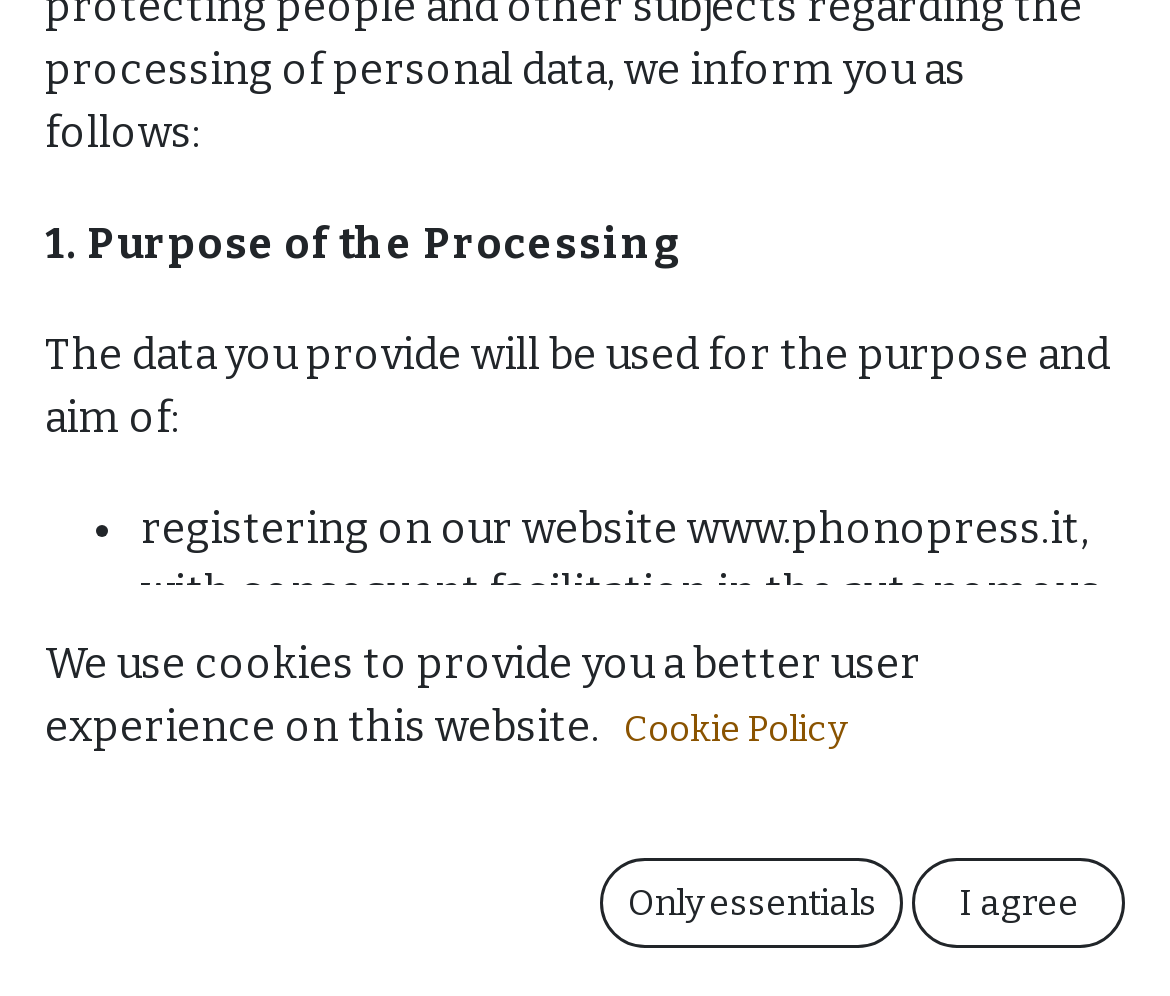Provide the bounding box coordinates in the format (top-left x, top-left y, bottom-right x, bottom-right y). All values are floating point numbers between 0 and 1. Determine the bounding box coordinate of the UI element described as: Cookie Policy

[0.531, 0.7, 0.726, 0.766]